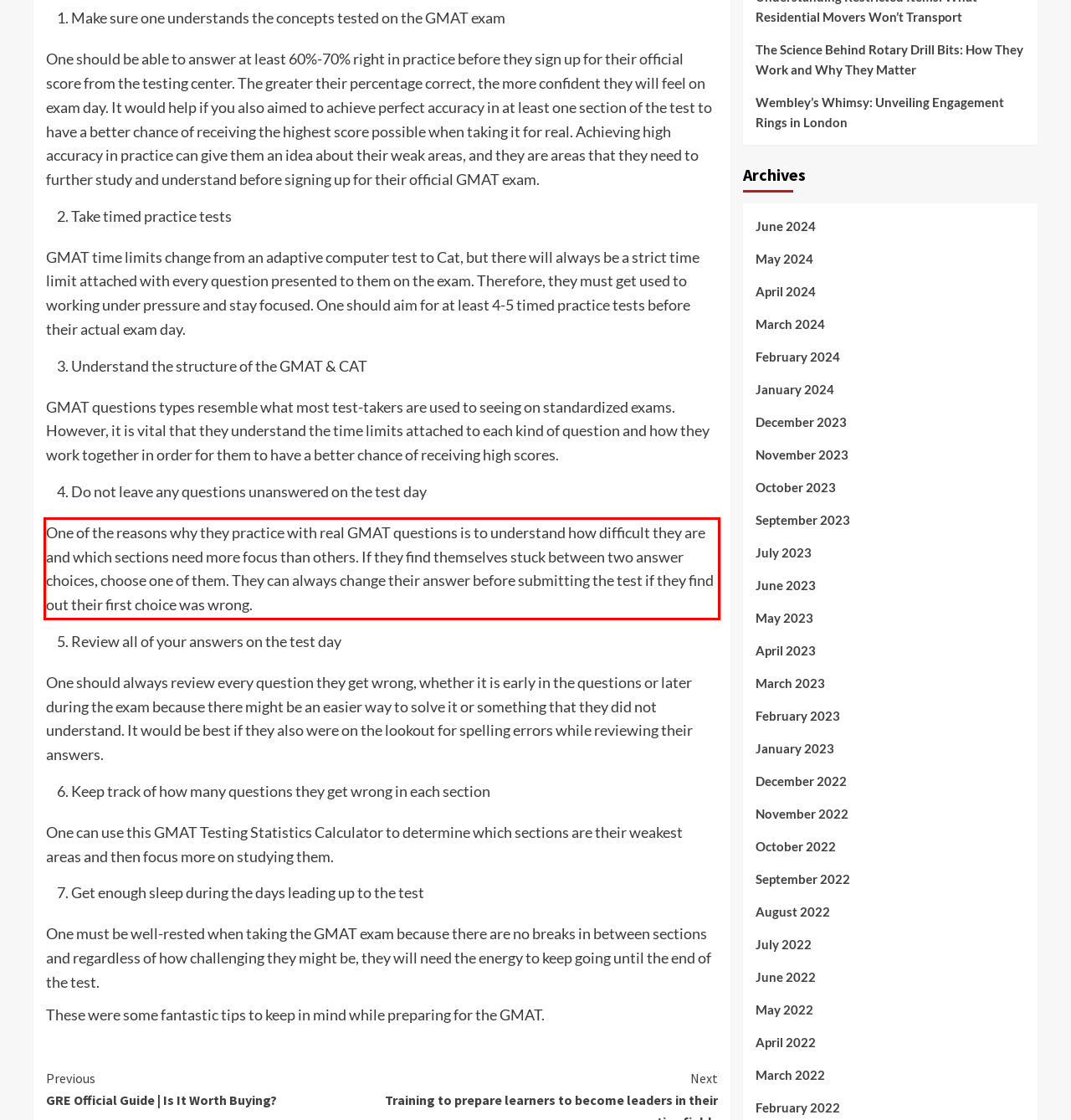Please perform OCR on the UI element surrounded by the red bounding box in the given webpage screenshot and extract its text content.

One of the reasons why they practice with real GMAT questions is to understand how difficult they are and which sections need more focus than others. If they find themselves stuck between two answer choices, choose one of them. They can always change their answer before submitting the test if they find out their first choice was wrong.